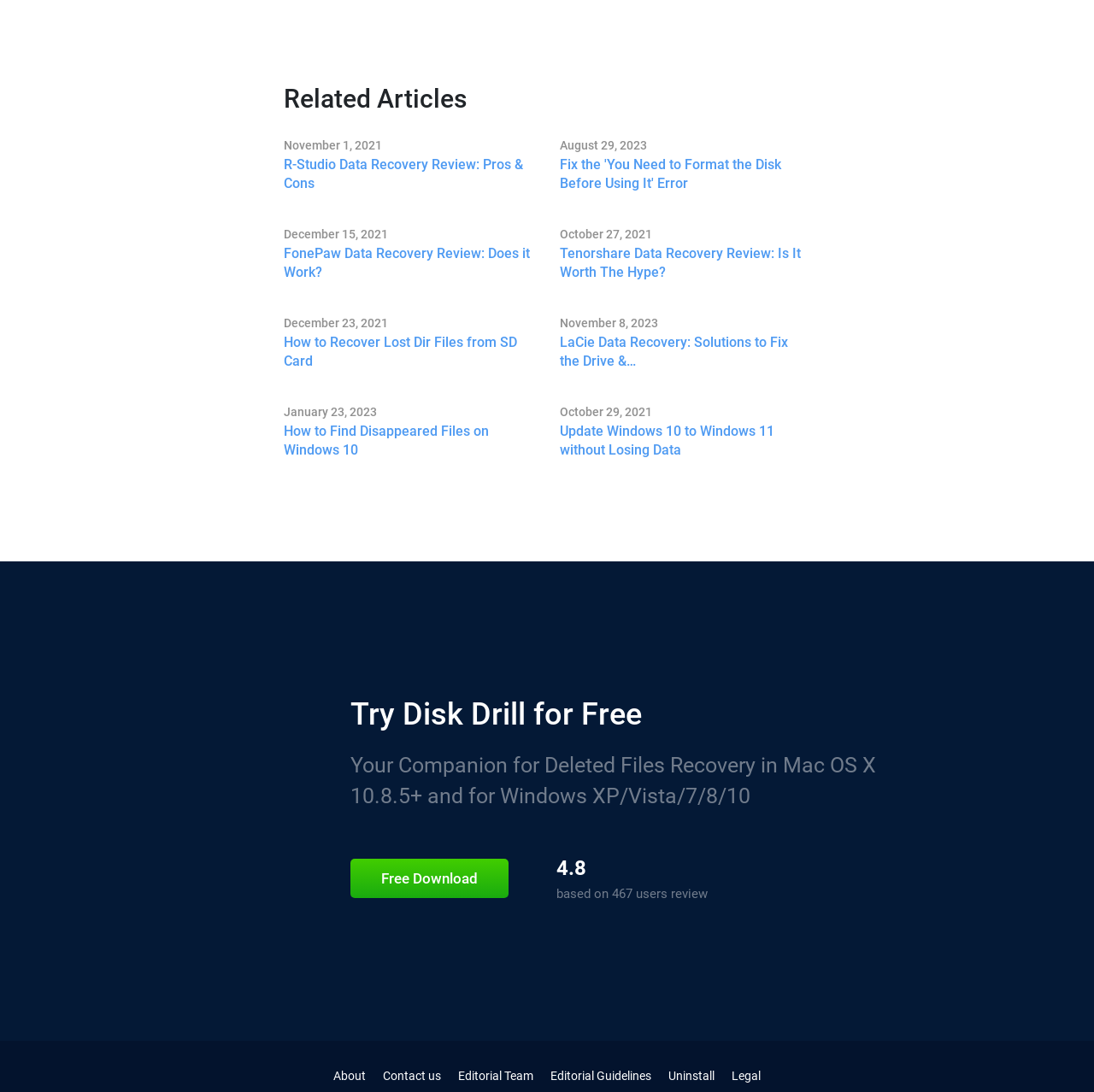Specify the bounding box coordinates (top-left x, top-left y, bottom-right x, bottom-right y) of the UI element in the screenshot that matches this description: Free Download

[0.32, 0.786, 0.465, 0.823]